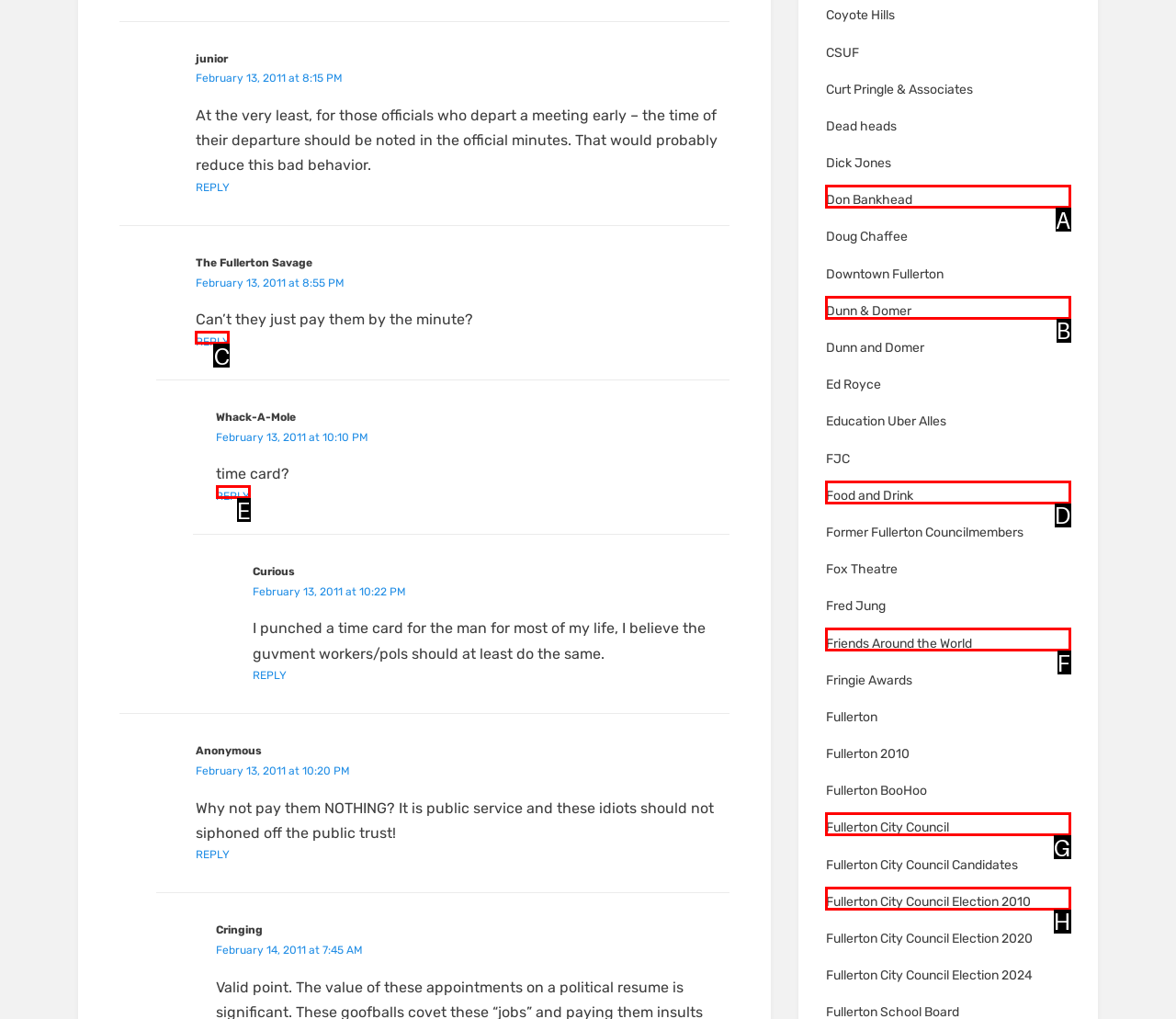Decide which UI element to click to accomplish the task: Reply to The Fullerton Savage
Respond with the corresponding option letter.

C